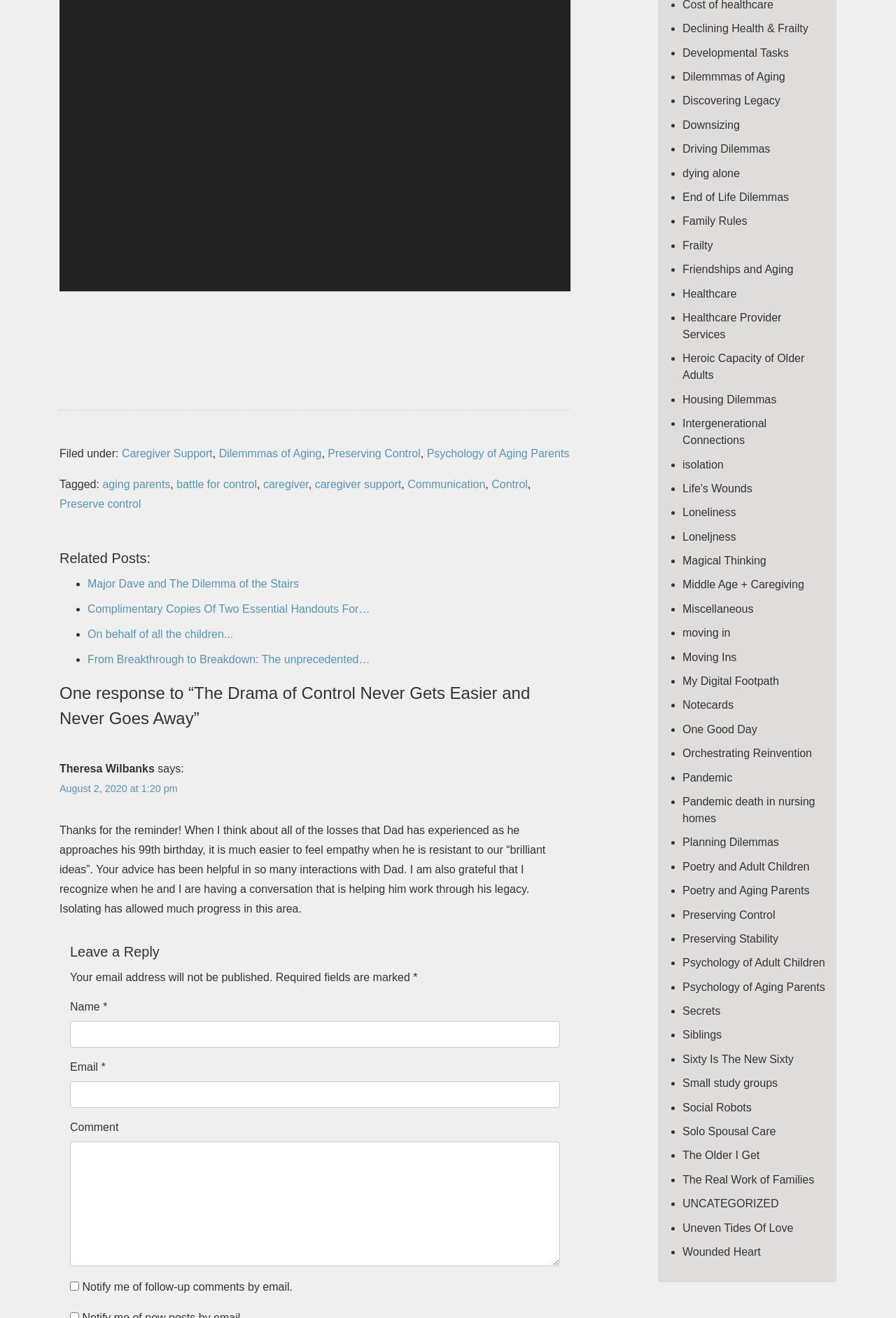What is the name of the person who left a comment on the article?
Using the information from the image, give a concise answer in one word or a short phrase.

Theresa Wilbanks